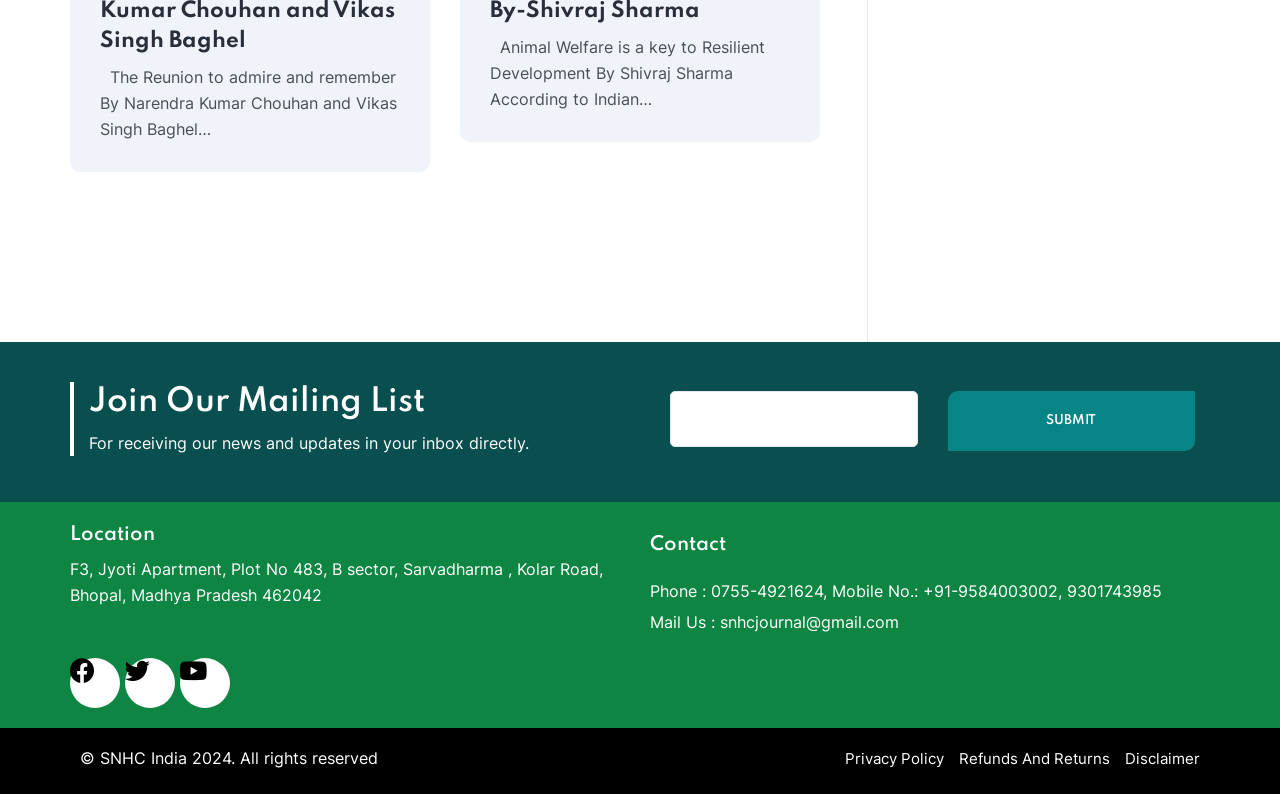Kindly provide the bounding box coordinates of the section you need to click on to fulfill the given instruction: "Call the phone number".

[0.555, 0.728, 0.908, 0.761]